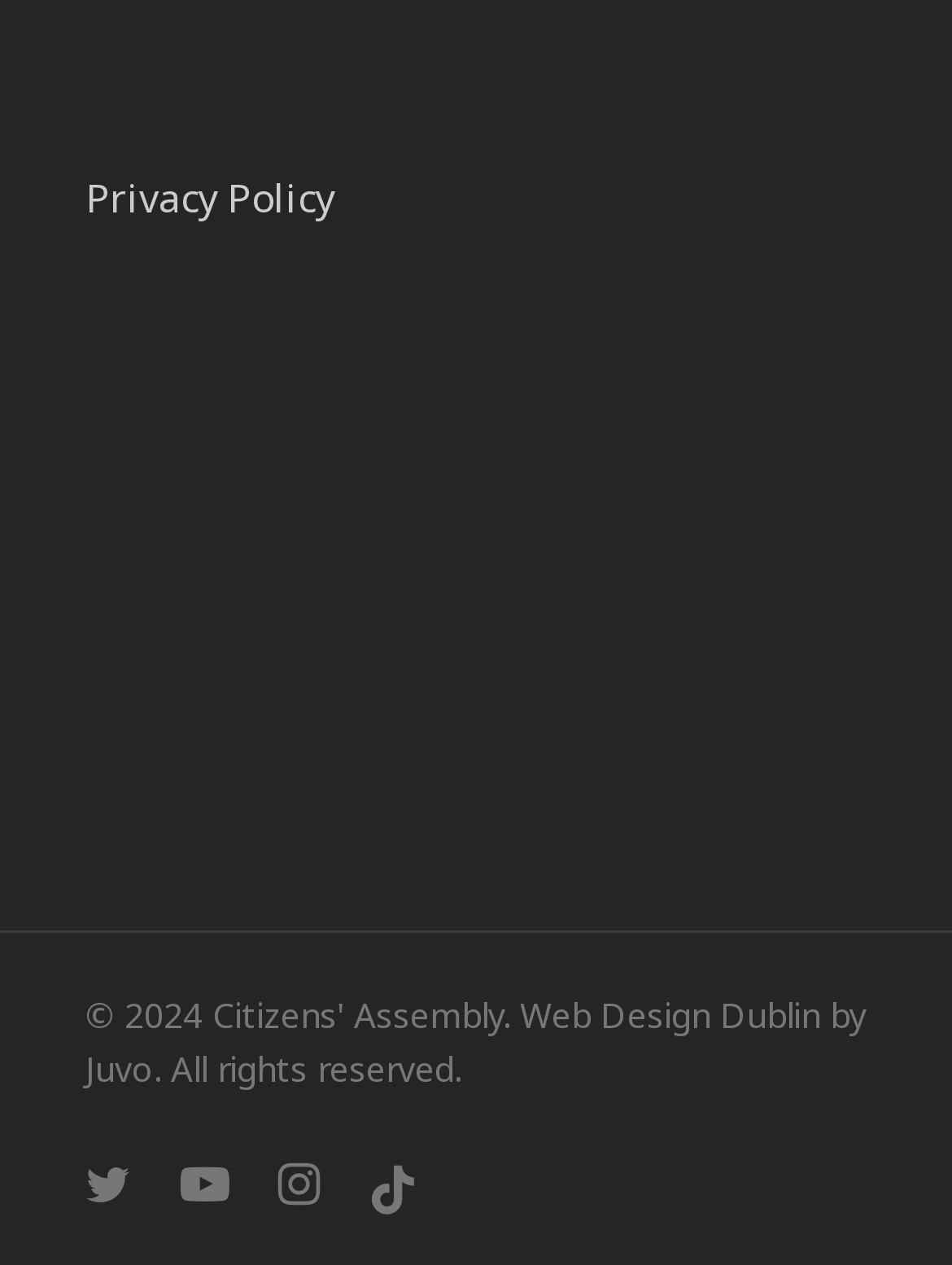Determine the bounding box for the described HTML element: "twitter". Ensure the coordinates are four float numbers between 0 and 1 in the format [left, top, right, bottom].

[0.09, 0.916, 0.138, 0.962]